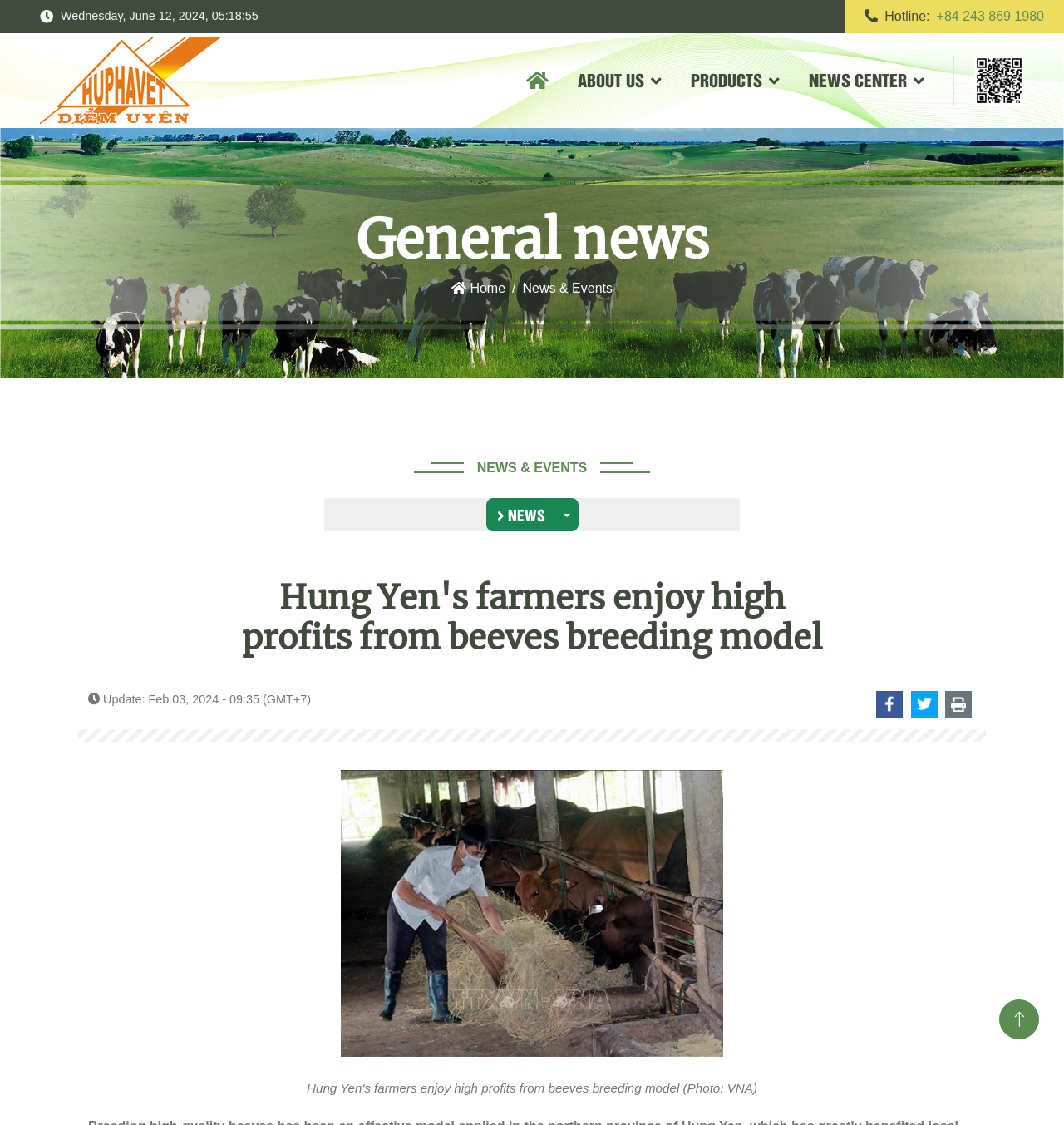Determine the bounding box coordinates for the area that should be clicked to carry out the following instruction: "Toggle the NEWS dropdown".

[0.521, 0.443, 0.543, 0.472]